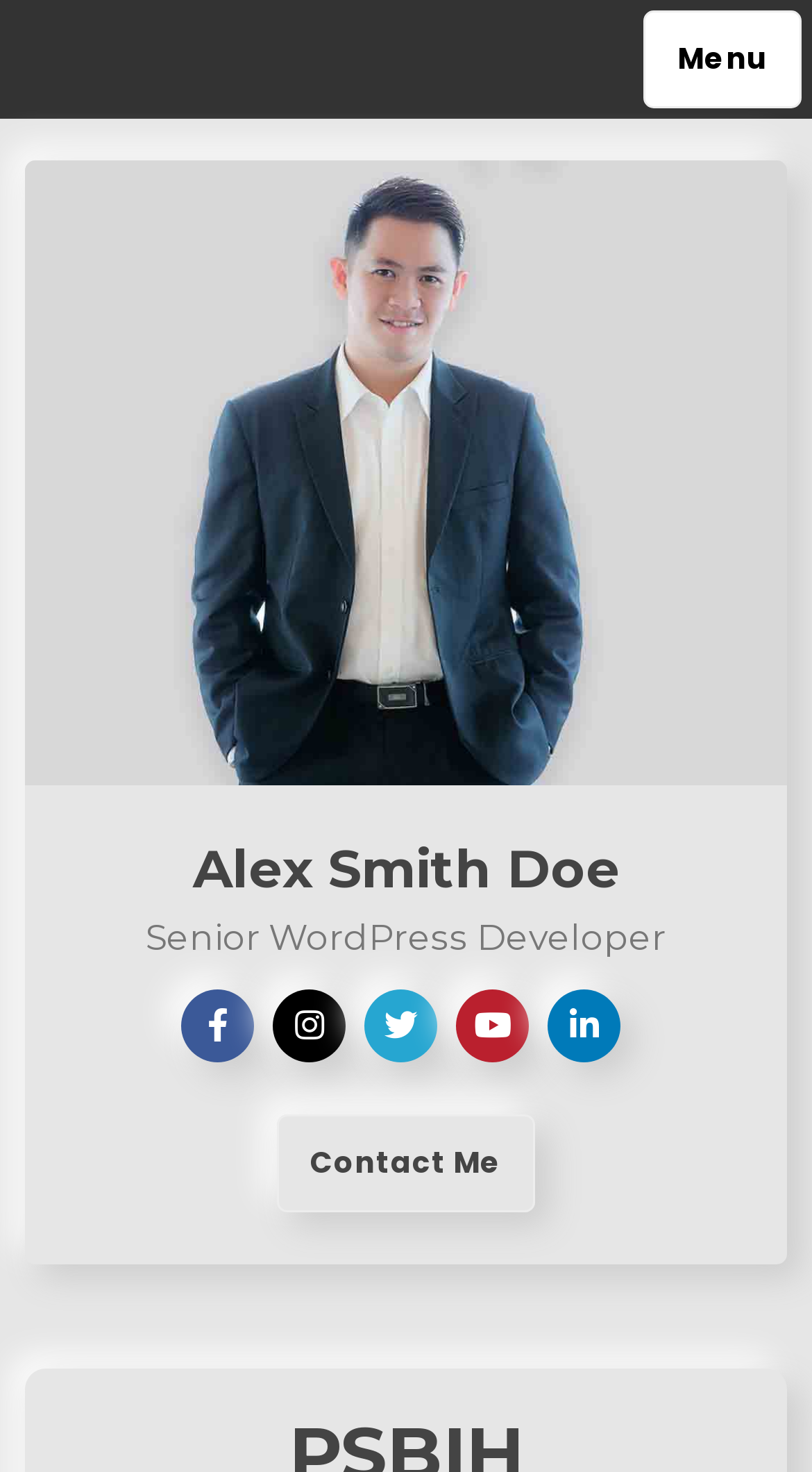Find the bounding box coordinates for the UI element whose description is: "Menu". The coordinates should be four float numbers between 0 and 1, in the format [left, top, right, bottom].

[0.793, 0.007, 0.987, 0.074]